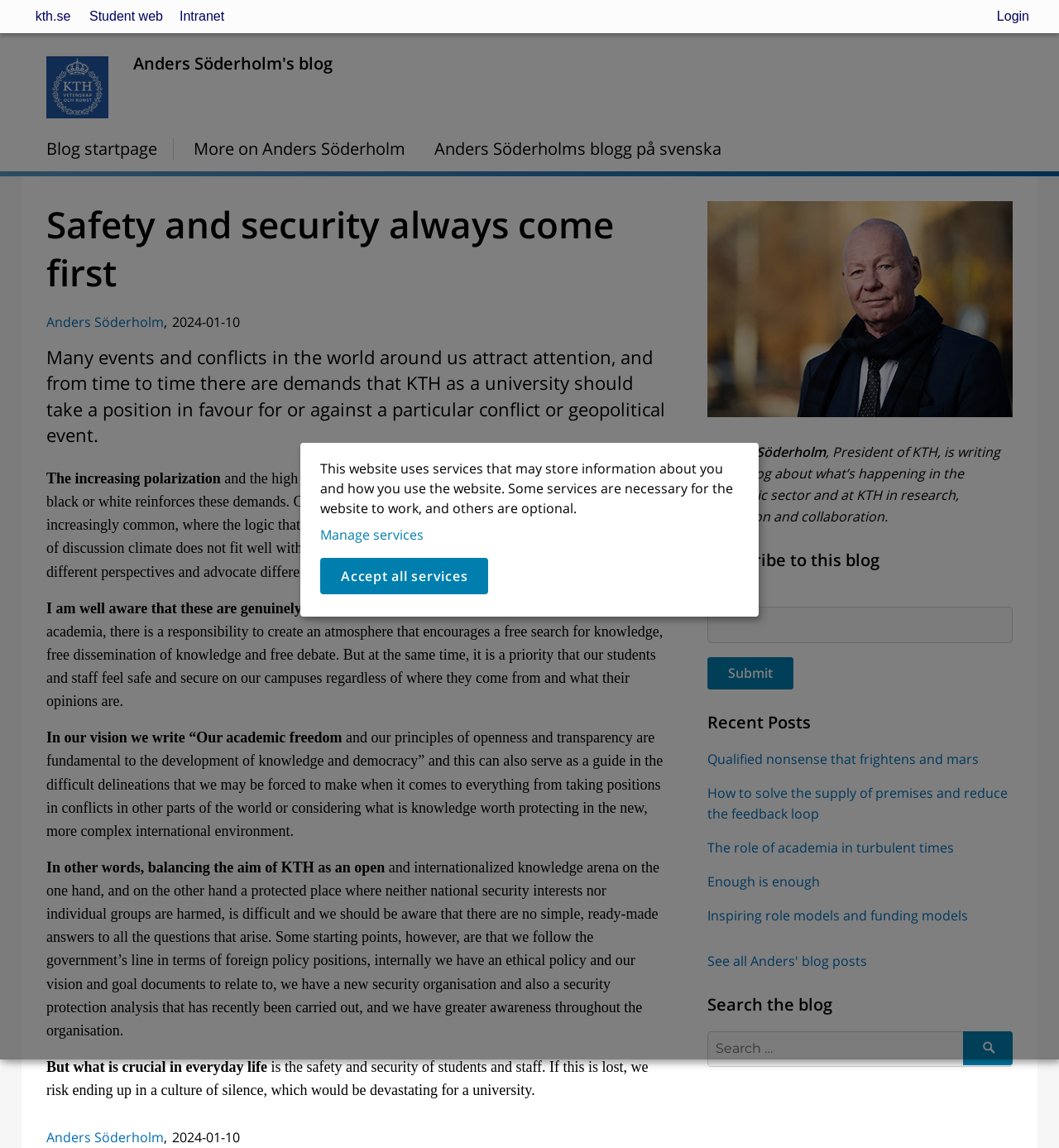What is the name of the university? Using the information from the screenshot, answer with a single word or phrase.

KTH